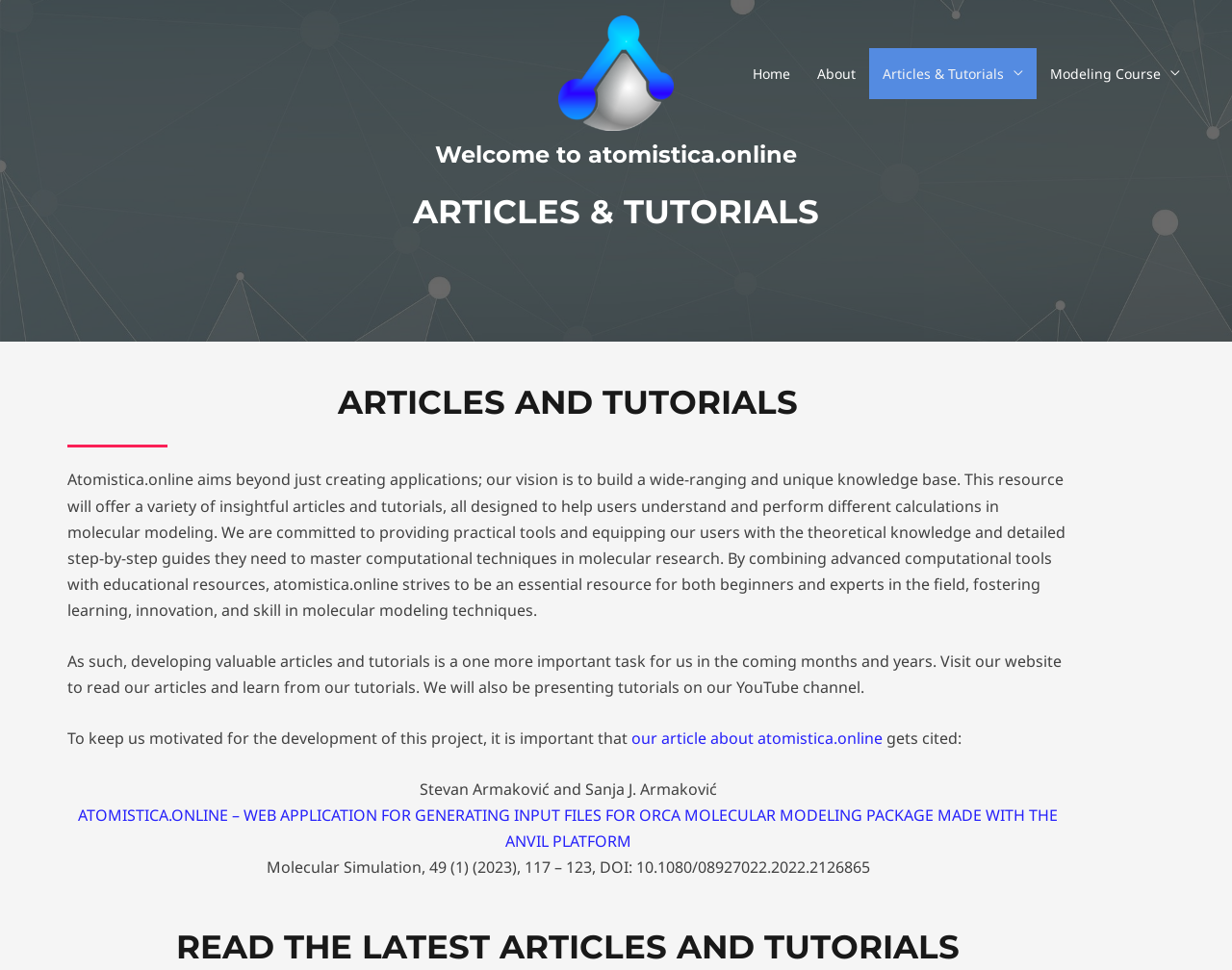What is the main topic of the articles and tutorials?
Please provide an in-depth and detailed response to the question.

The main topic of the articles and tutorials can be inferred from the text on the webpage, which mentions 'molecular modeling' and 'computational techniques in molecular research'.